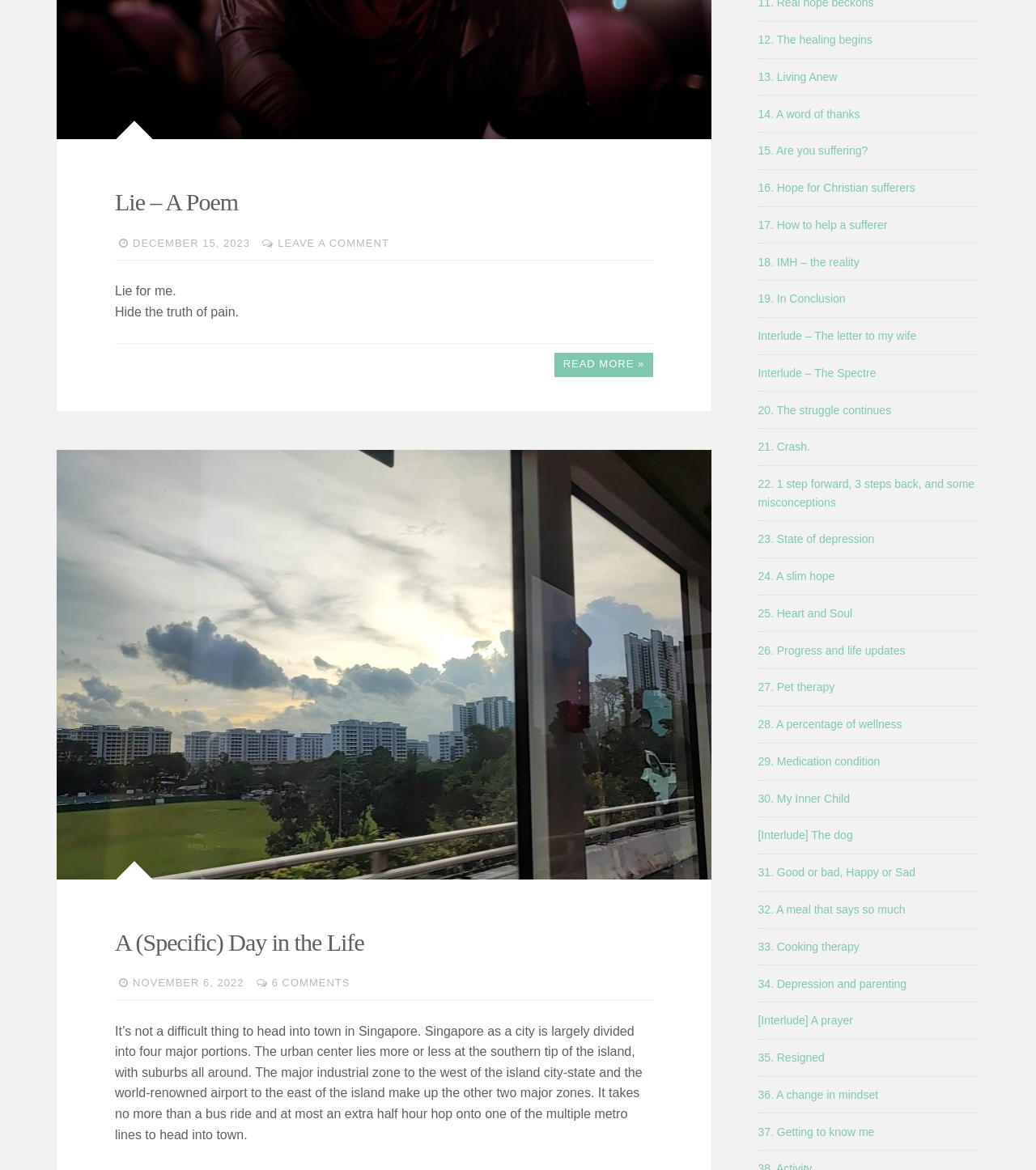Please respond in a single word or phrase: 
How many links are there in the sidebar?

30